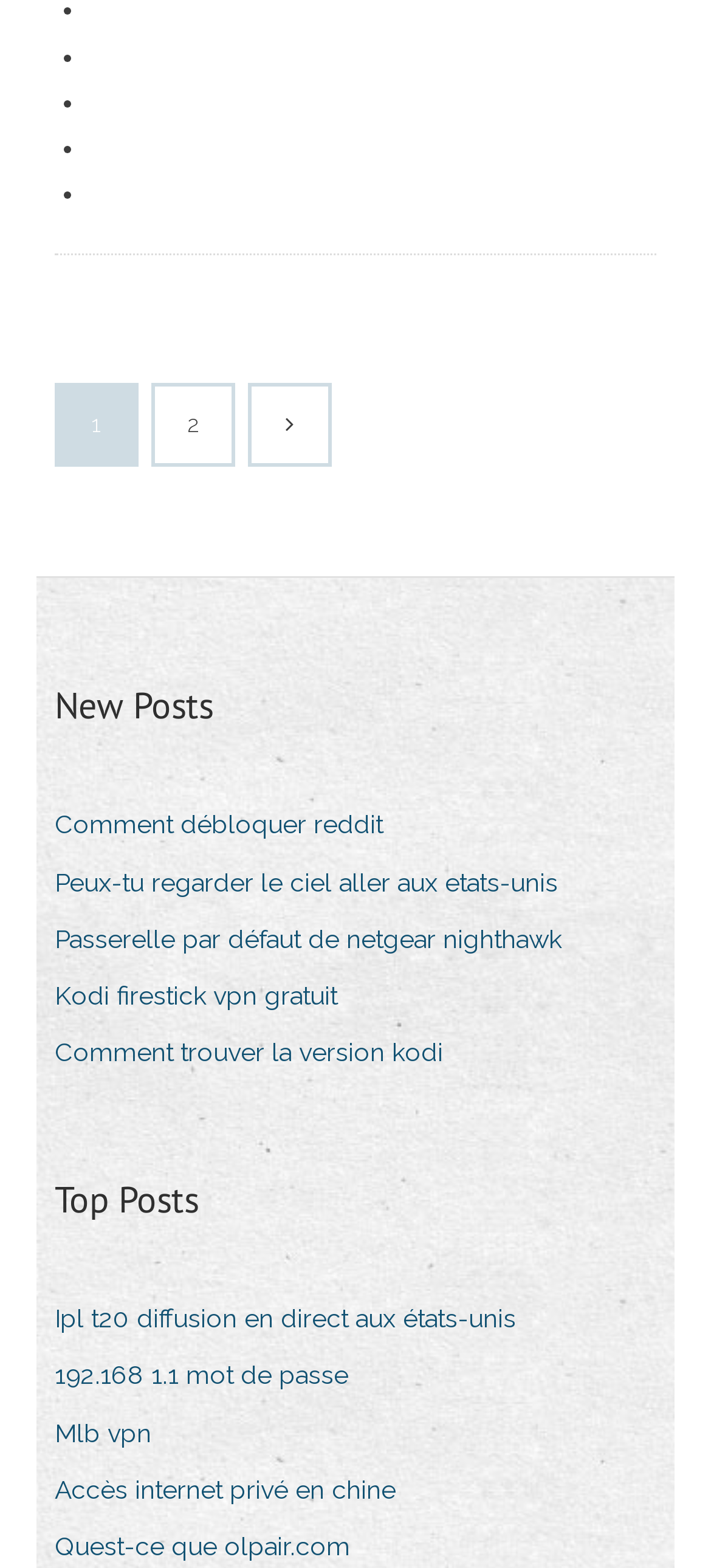Please find the bounding box coordinates (top-left x, top-left y, bottom-right x, bottom-right y) in the screenshot for the UI element described as follows: Mlb vpn

[0.077, 0.898, 0.251, 0.93]